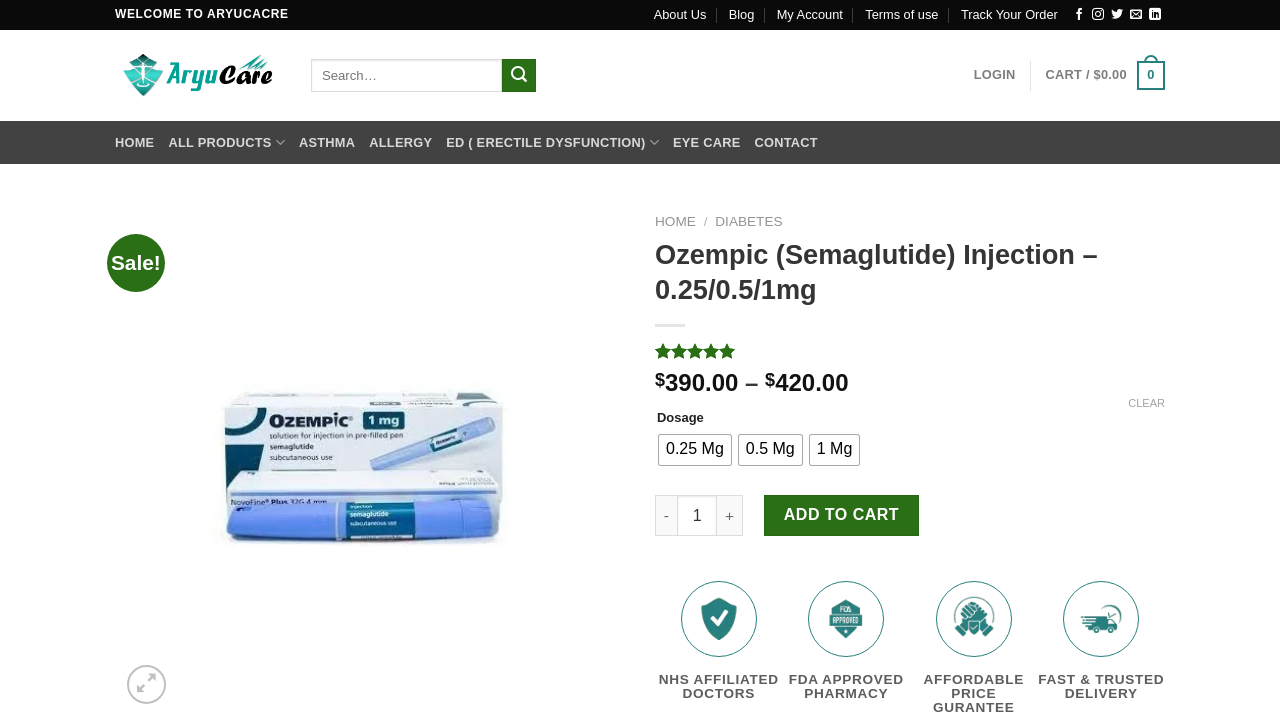Please find the top heading of the webpage and generate its text.

Ozempic (Semaglutide) Injection – 0.25/0.5/1mg